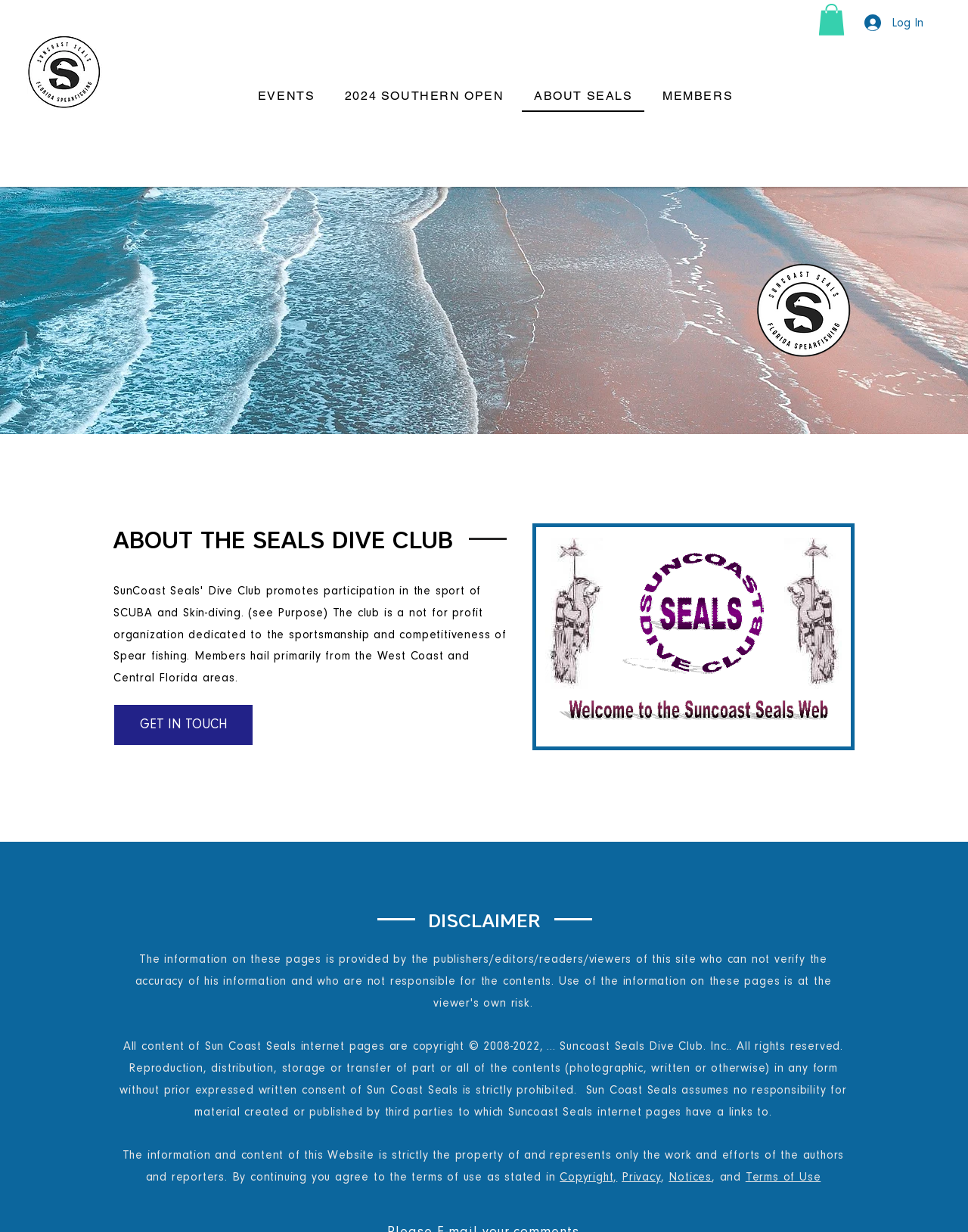Determine the bounding box coordinates of the section I need to click to execute the following instruction: "View disclaimer". Provide the coordinates as four float numbers between 0 and 1, i.e., [left, top, right, bottom].

[0.117, 0.737, 0.883, 0.758]